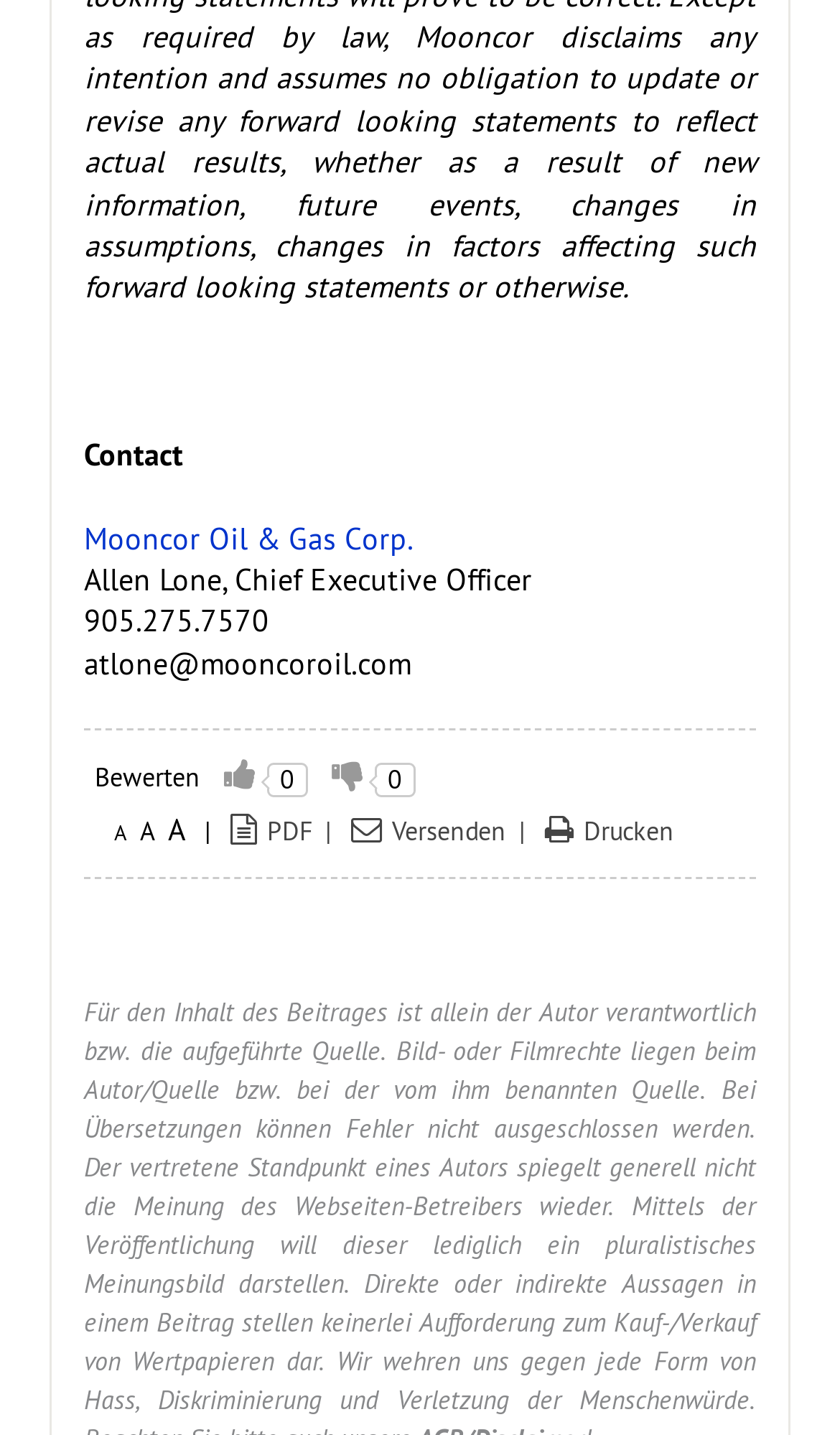What is the email address of the CEO?
Using the picture, provide a one-word or short phrase answer.

atlone@mooncoroil.com